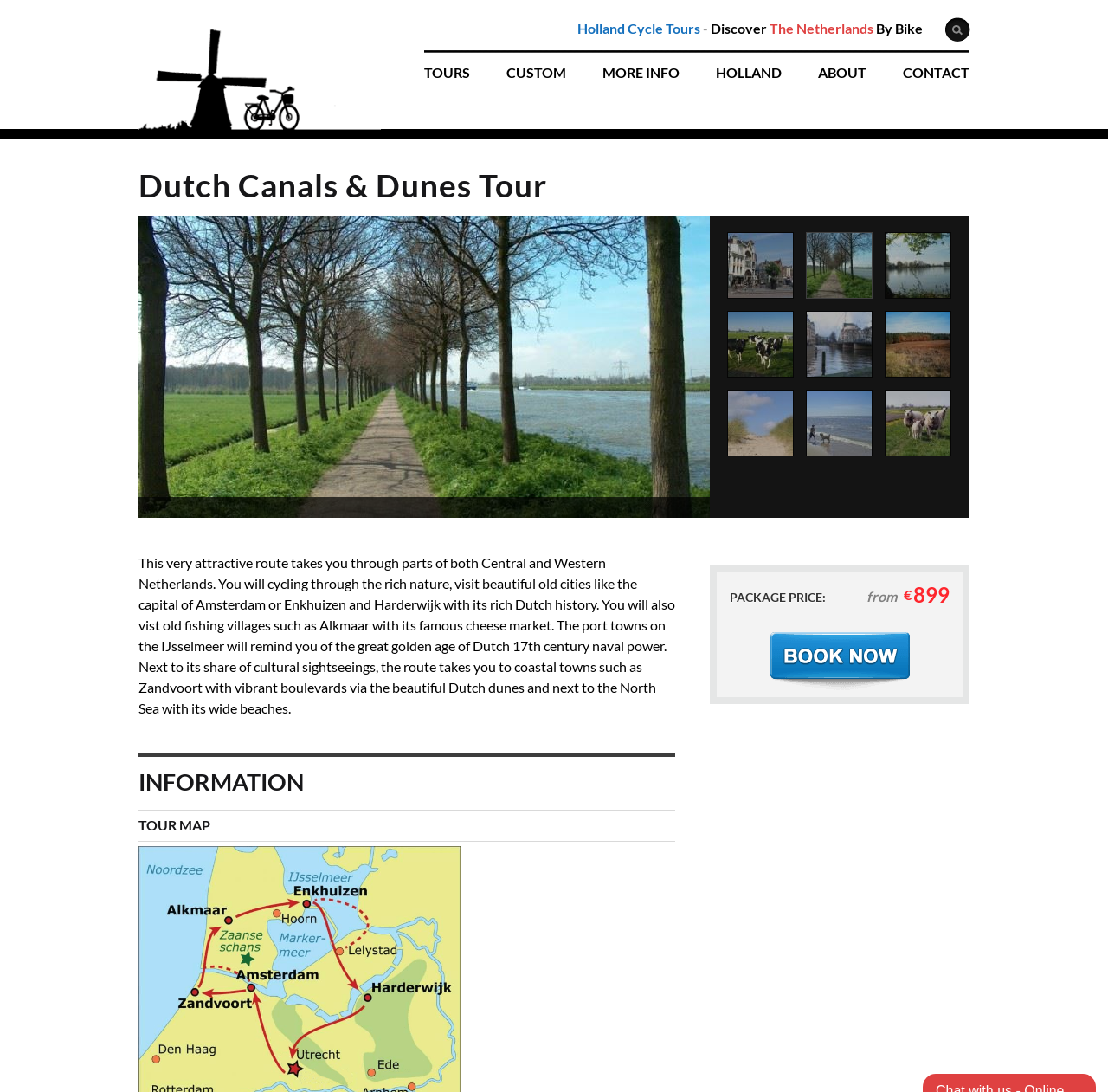Can you specify the bounding box coordinates for the region that should be clicked to fulfill this instruction: "Click the 'TOURS' link".

[0.383, 0.046, 0.424, 0.062]